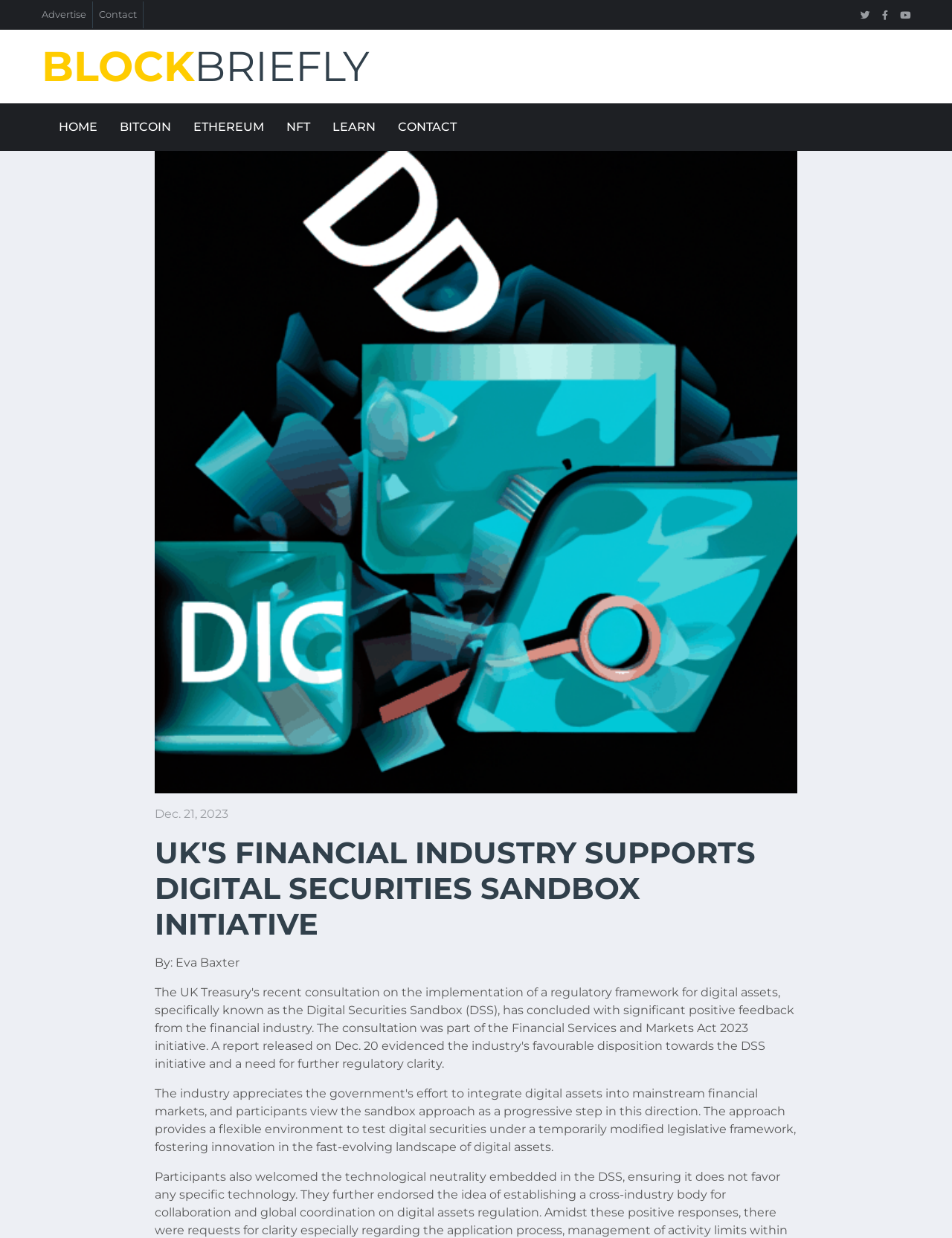What type of news source is BlockBriefly?
Provide a detailed answer to the question using information from the image.

I found the type of news source by looking at the root element which contains the text 'BlockBriefly - Your Crypto News Source'.